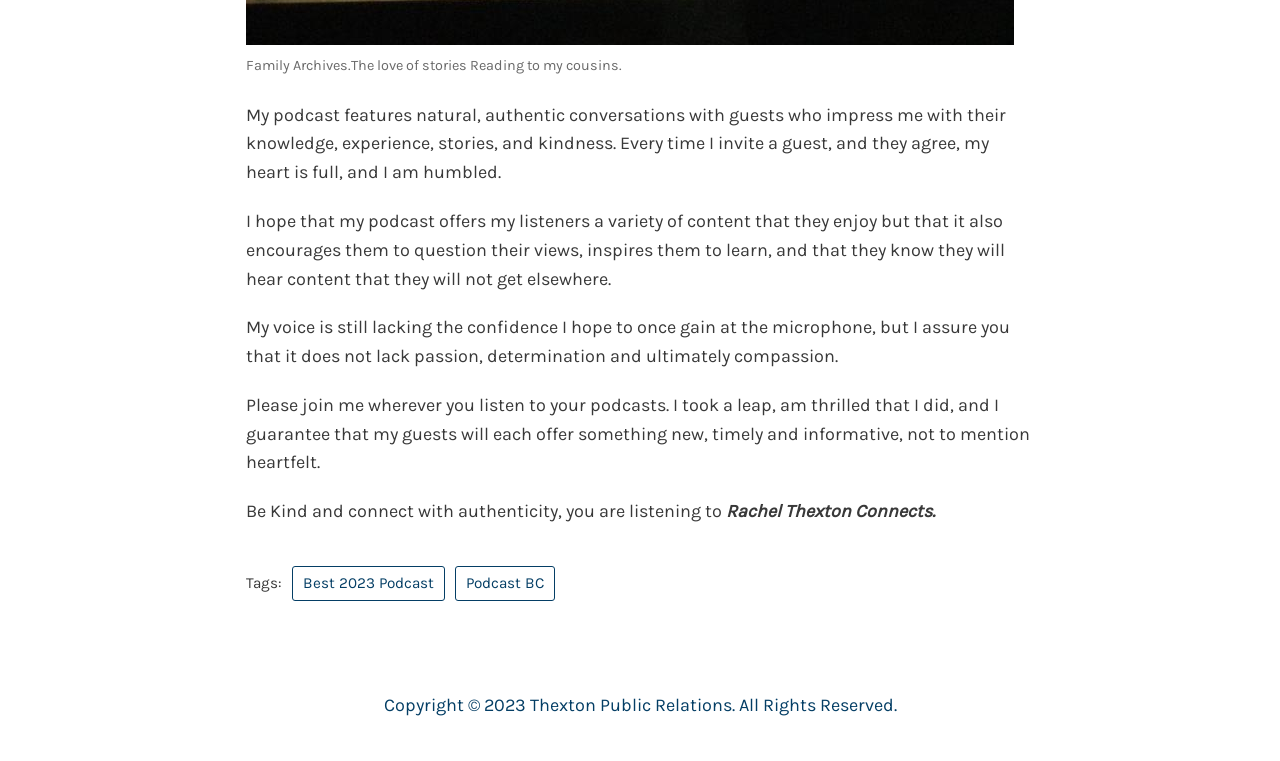What is the purpose of the podcast?
Refer to the image and answer the question using a single word or phrase.

To inspire and educate